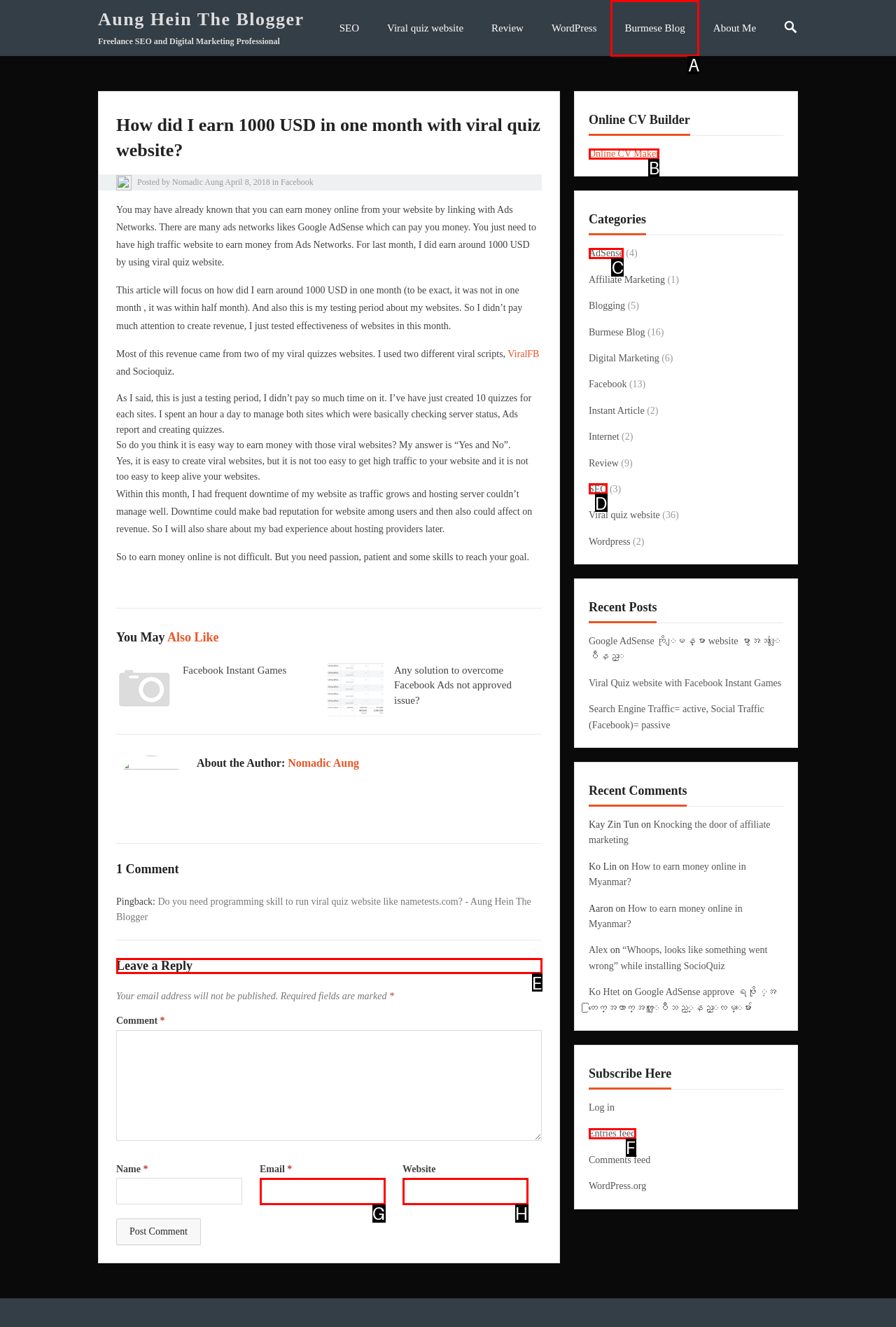To complete the task: Leave a reply to the article, select the appropriate UI element to click. Respond with the letter of the correct option from the given choices.

E